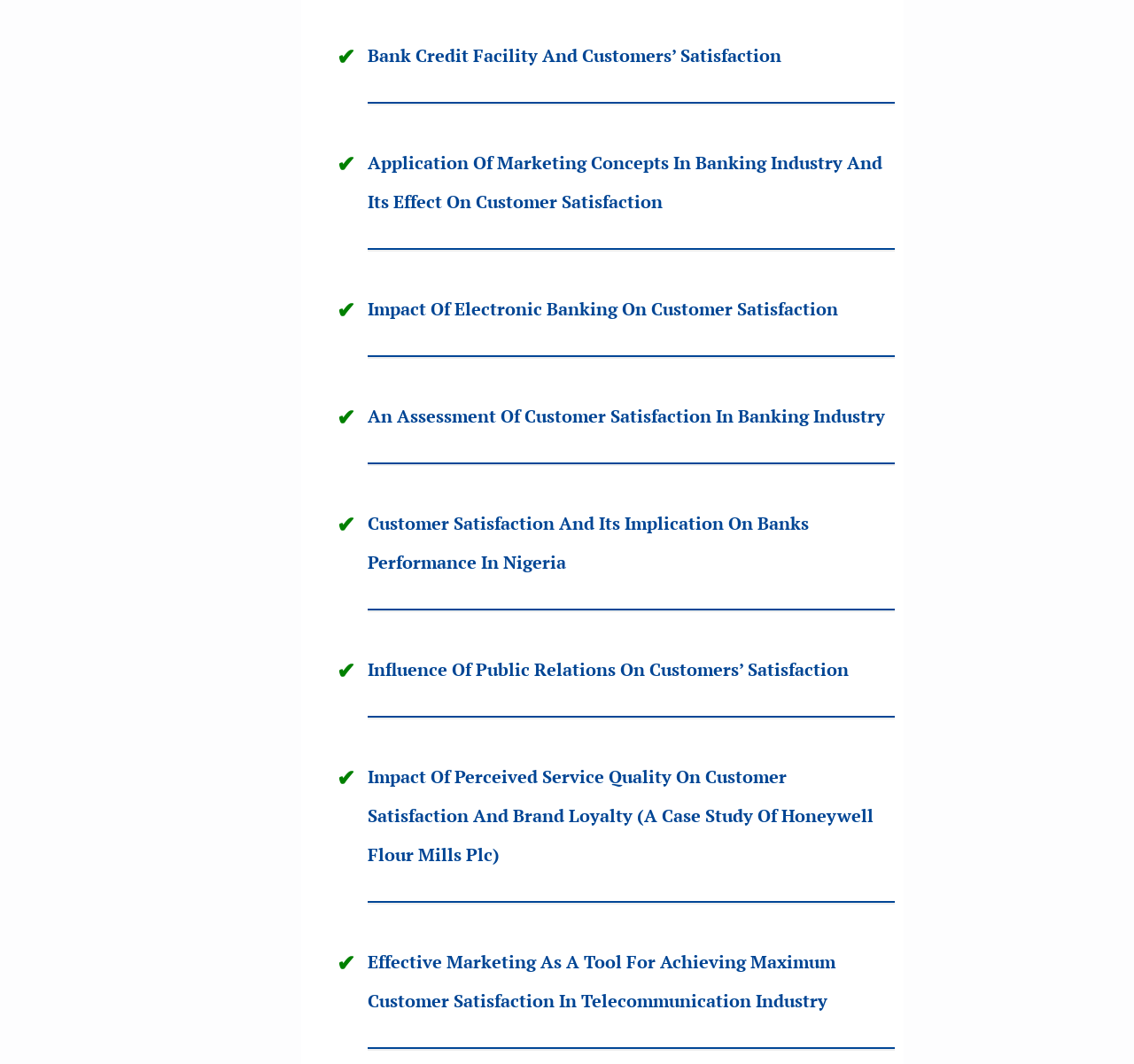Identify the bounding box coordinates of the element that should be clicked to fulfill this task: "Access An Assessment Of Customer Satisfaction In Banking Industry". The coordinates should be provided as four float numbers between 0 and 1, i.e., [left, top, right, bottom].

[0.324, 0.38, 0.78, 0.402]